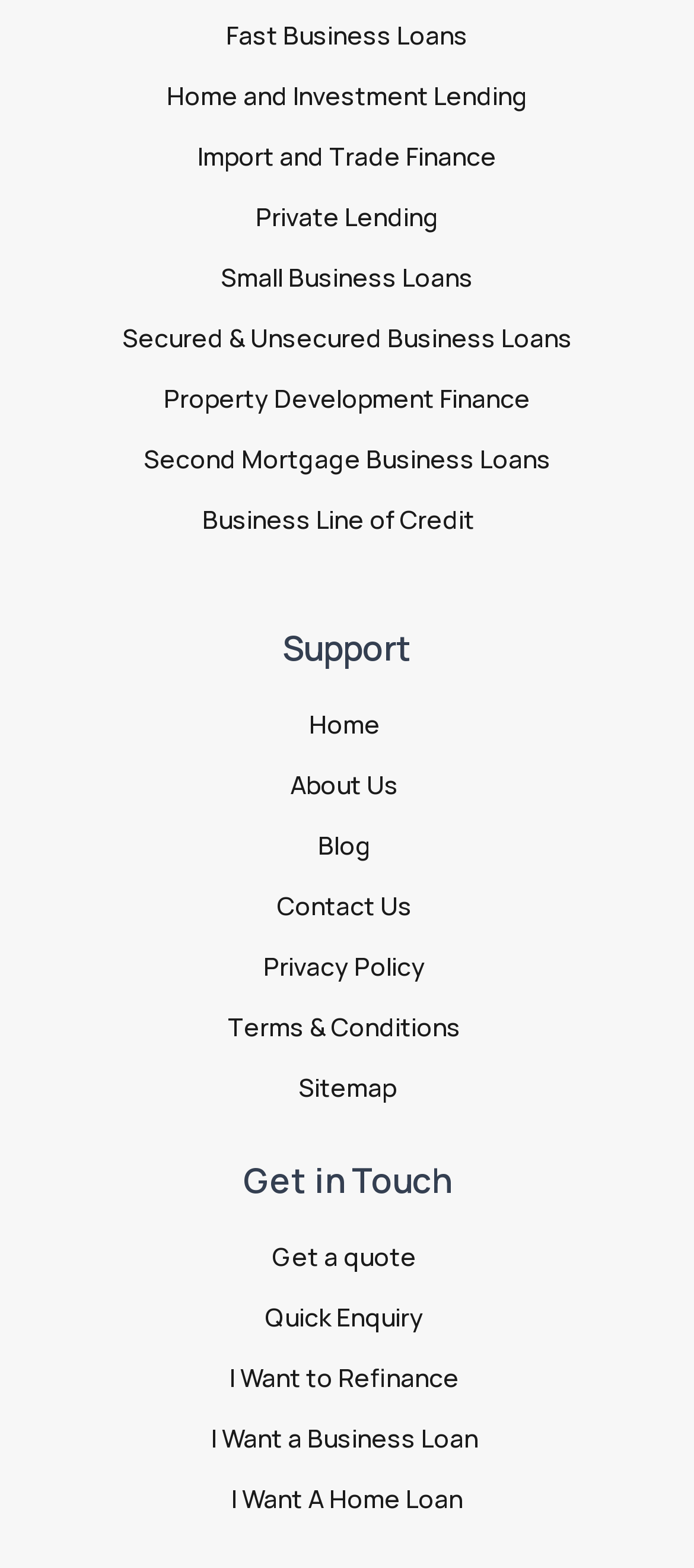How many 'I Want...' links are there?
Refer to the image and respond with a one-word or short-phrase answer.

3